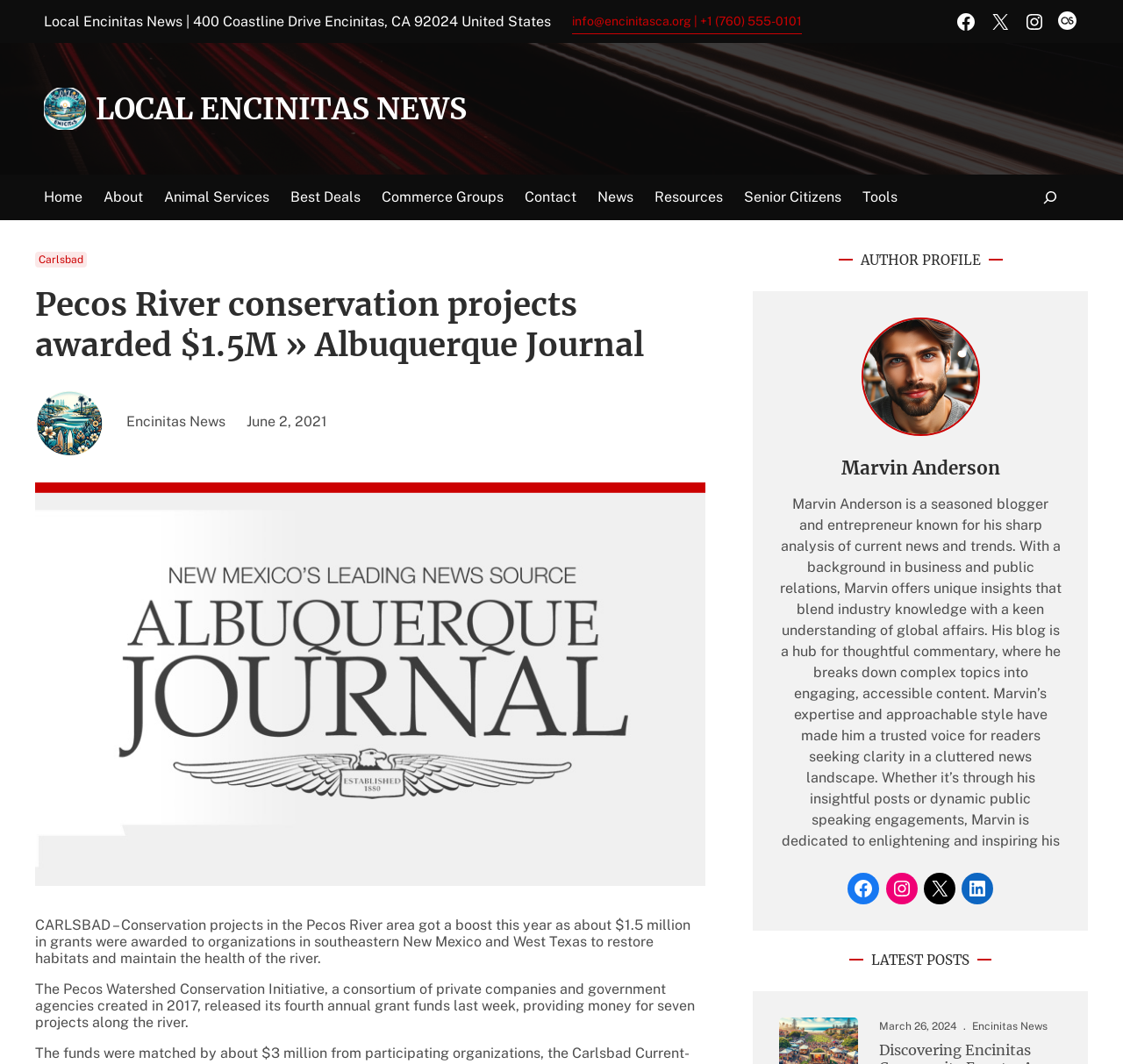Calculate the bounding box coordinates of the UI element given the description: "Animal Services".

[0.146, 0.173, 0.24, 0.198]